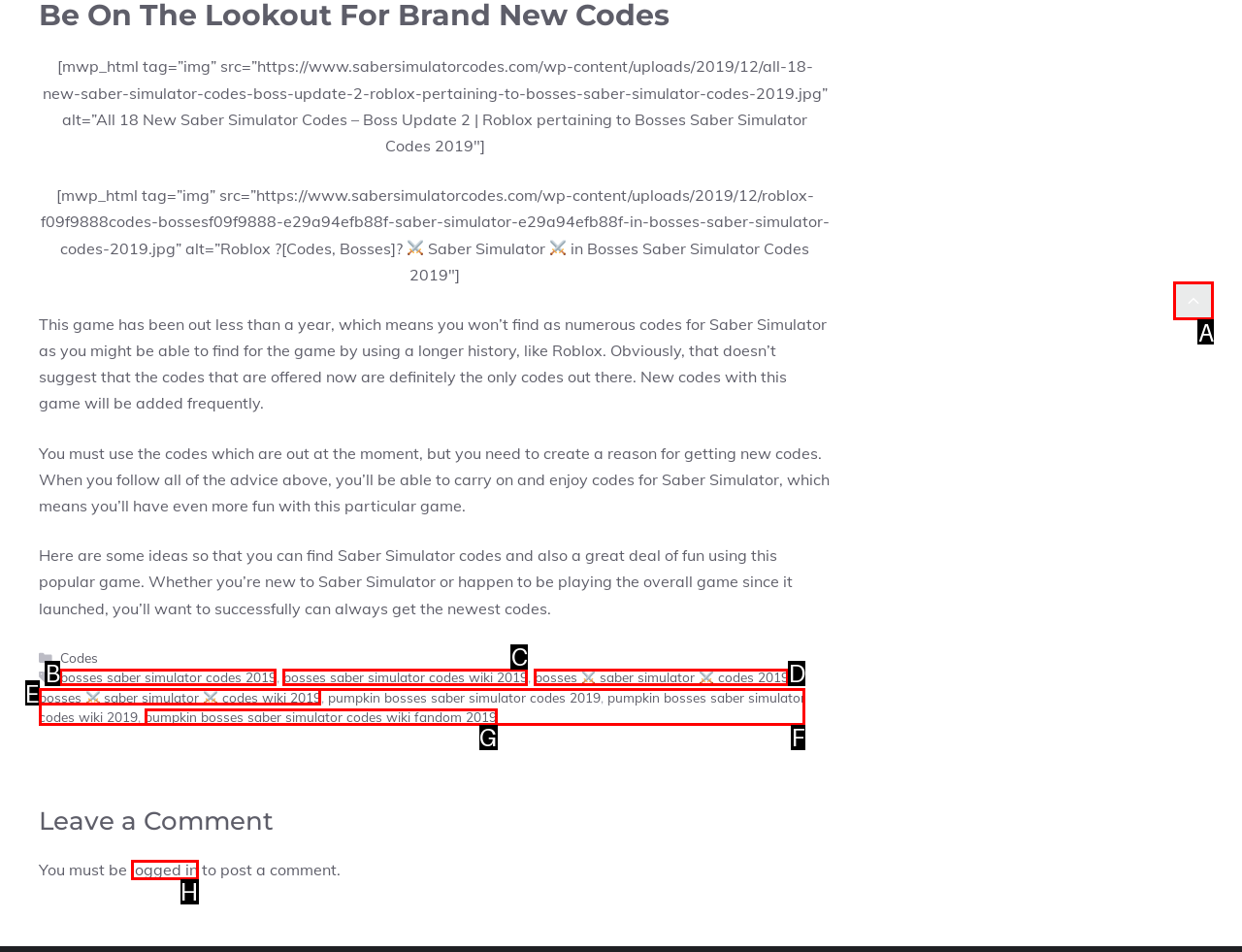For the given instruction: Click the 'Scroll back to top' link, determine which boxed UI element should be clicked. Answer with the letter of the corresponding option directly.

A